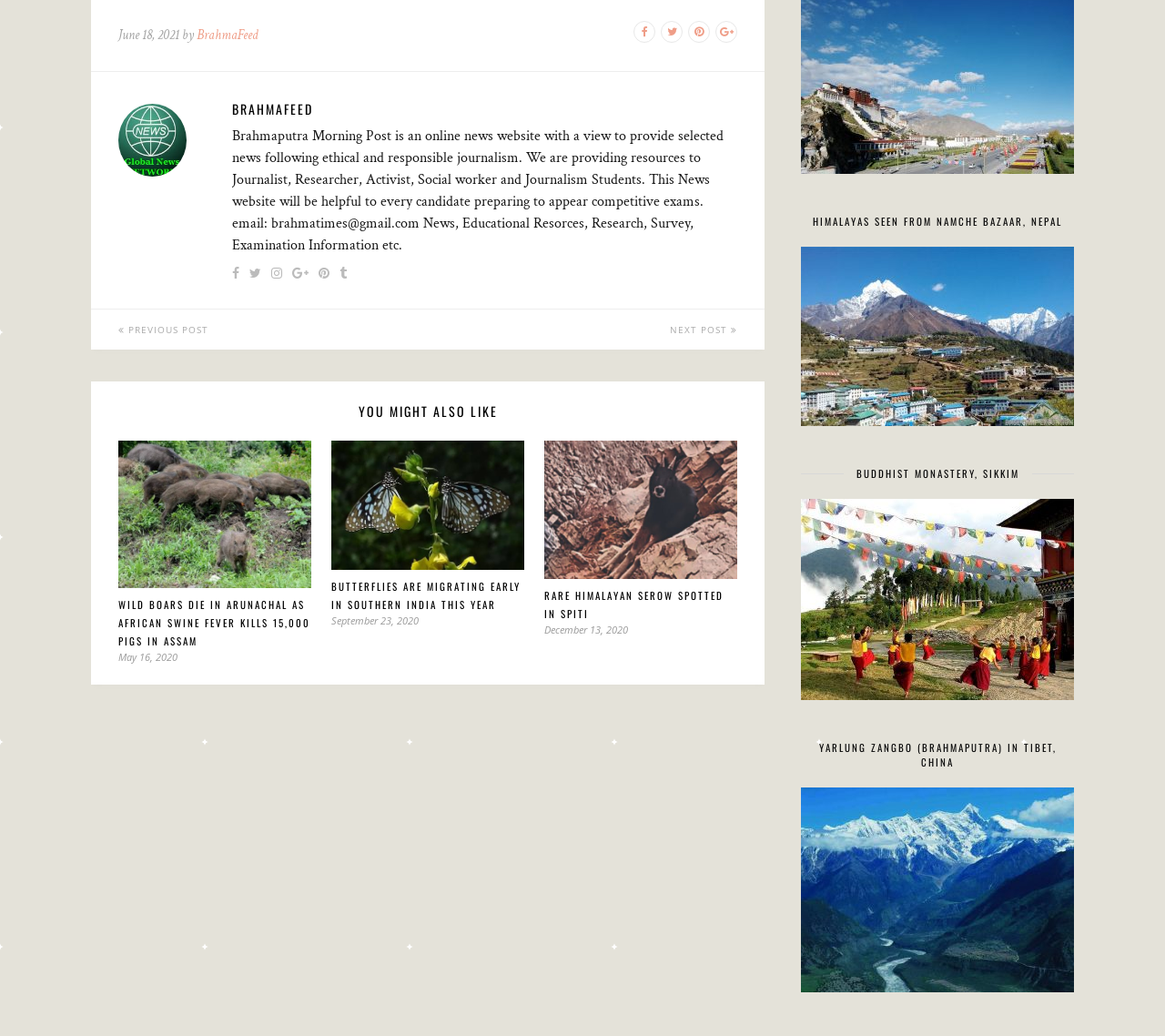Please use the details from the image to answer the following question comprehensively:
What is the name of the news website?

The name of the news website can be found in the heading element with the text 'BRAHMAFEED' and also in the image element with the same text. It is also mentioned in the static text element that describes the website.